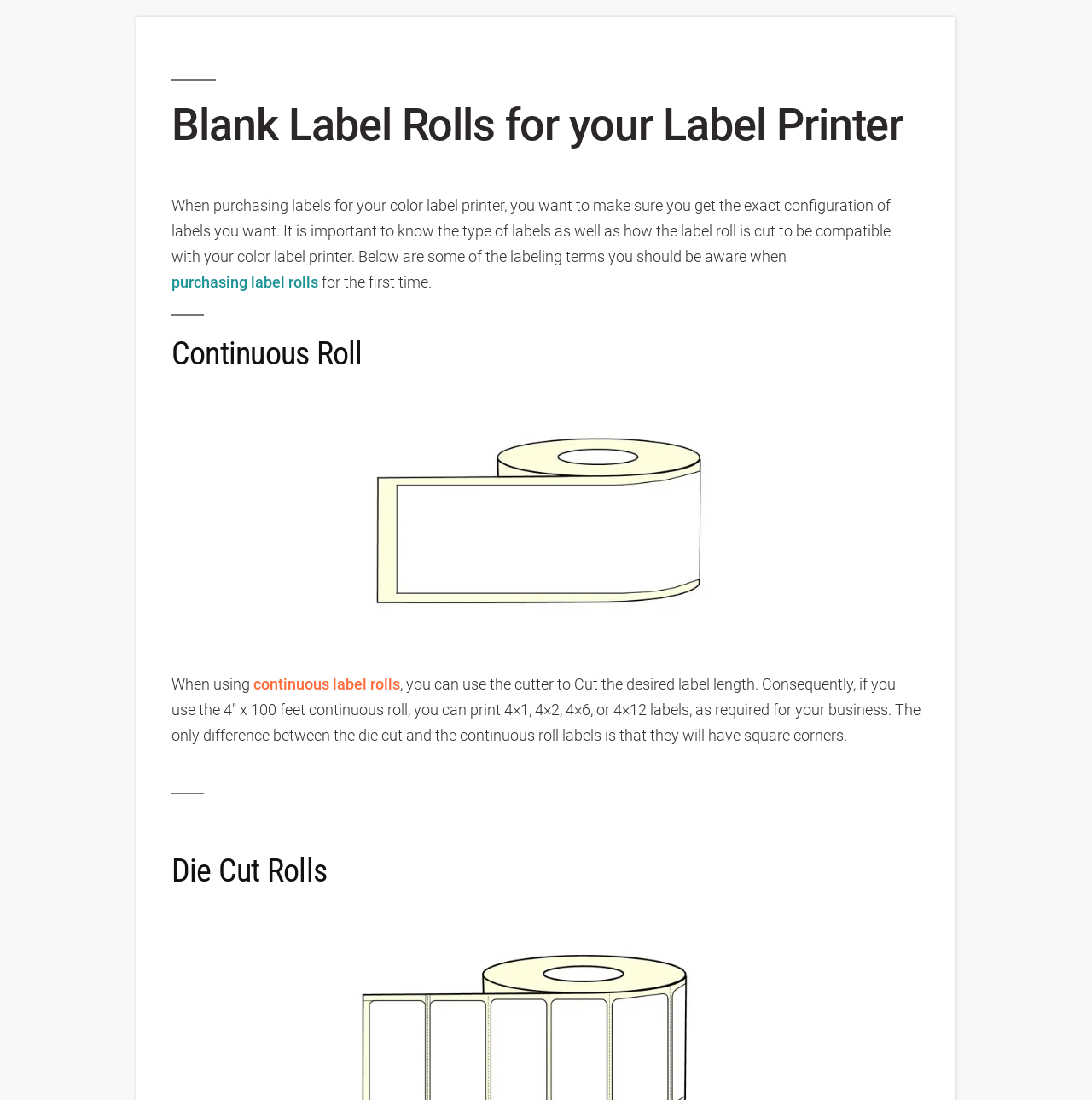Extract the bounding box coordinates for the UI element described as: "continuous label rolls".

[0.232, 0.61, 0.366, 0.634]